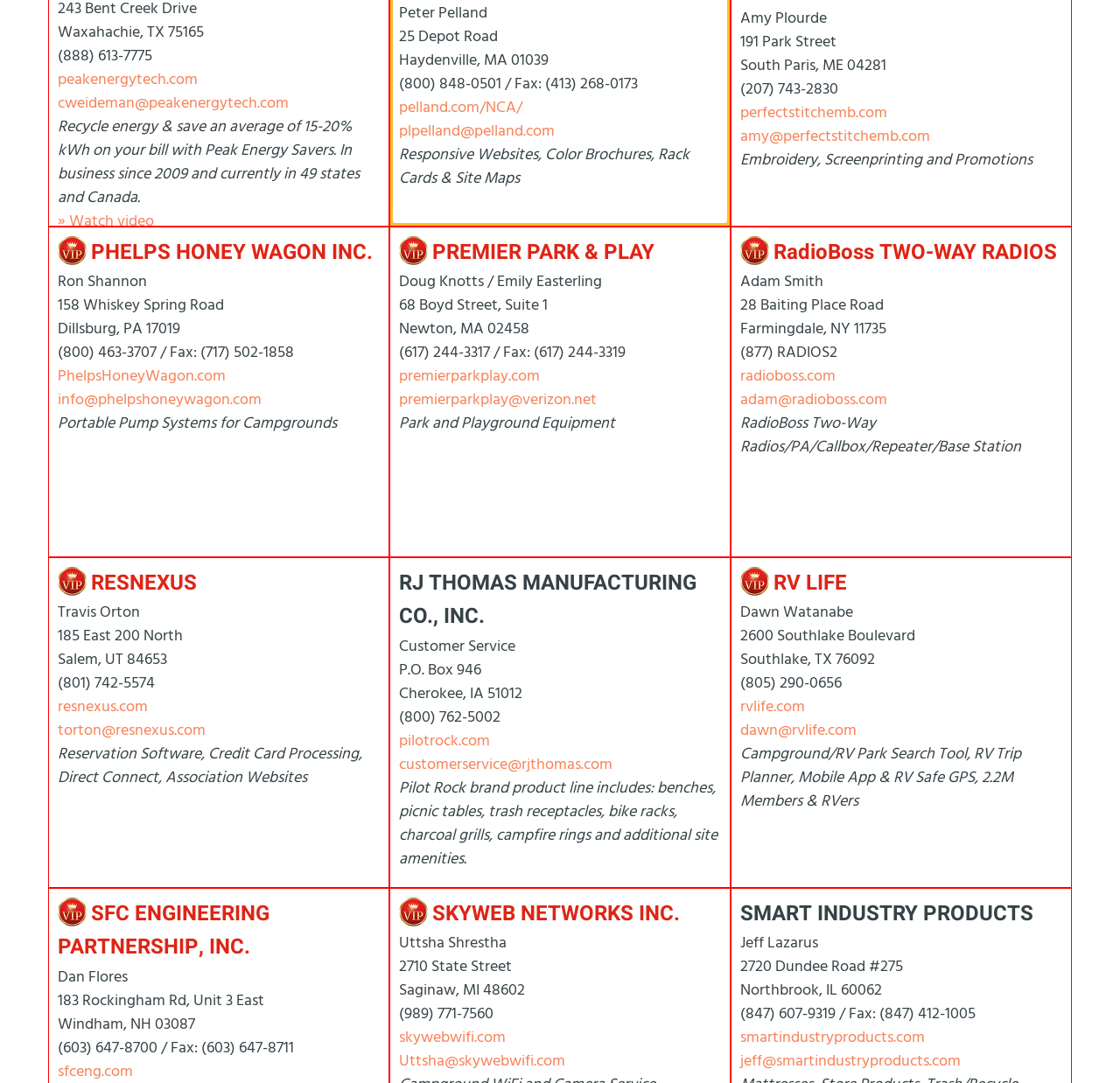Based on the image, provide a detailed response to the question:
What is the website of Premier Park & Play?

I found the website of Premier Park & Play by looking at the section of the webpage dedicated to the company, where its contact information is listed.